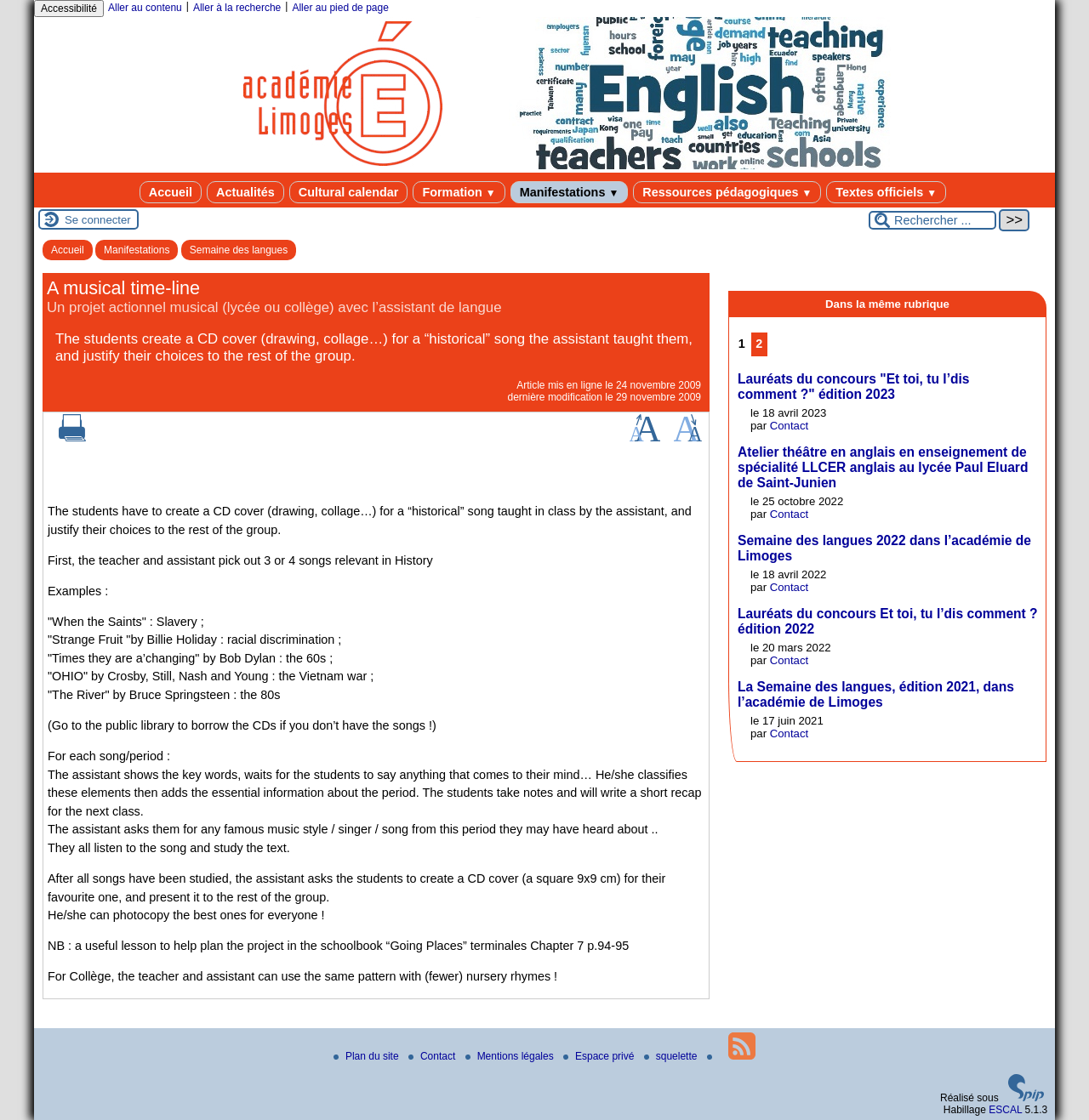Find the bounding box coordinates for the element that must be clicked to complete the instruction: "Read the article about 'A musical time-line'". The coordinates should be four float numbers between 0 and 1, indicated as [left, top, right, bottom].

[0.043, 0.248, 0.184, 0.267]